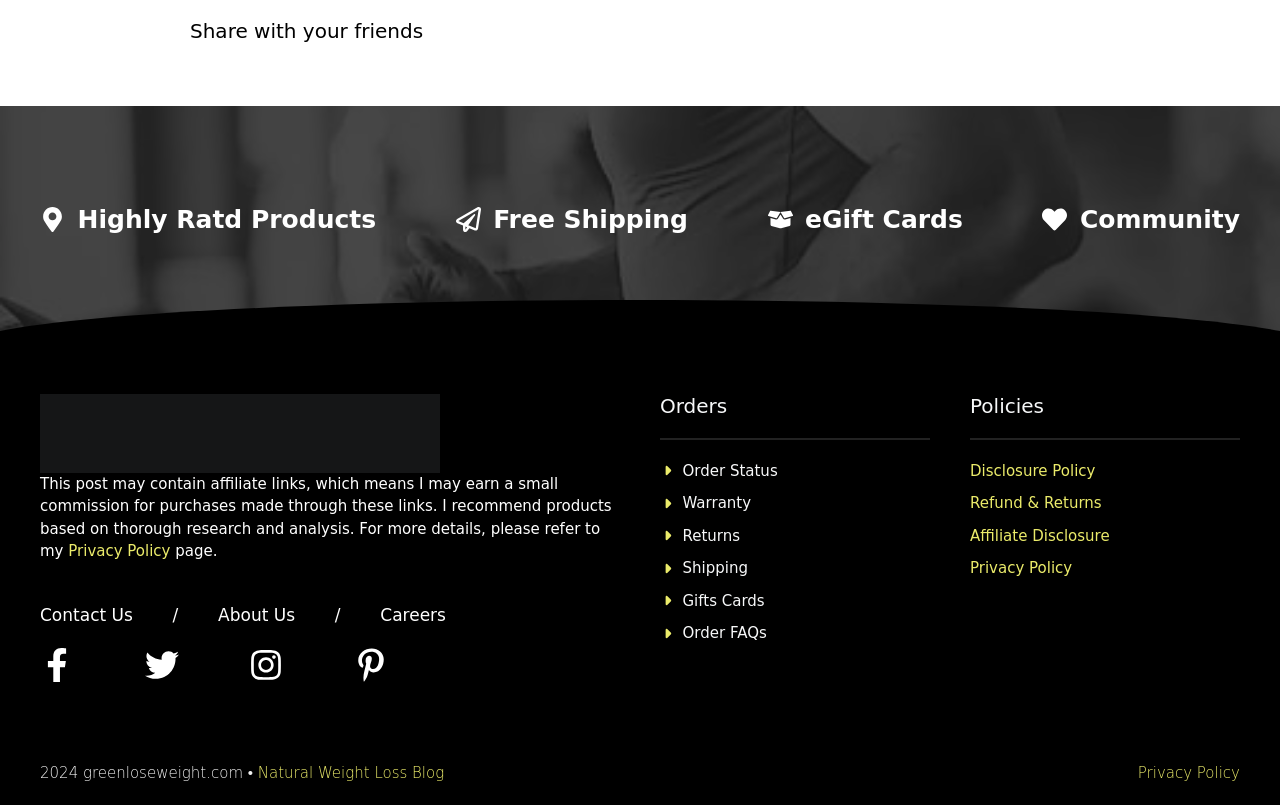Find the bounding box of the element with the following description: "Refund & Returns". The coordinates must be four float numbers between 0 and 1, formatted as [left, top, right, bottom].

[0.758, 0.614, 0.861, 0.636]